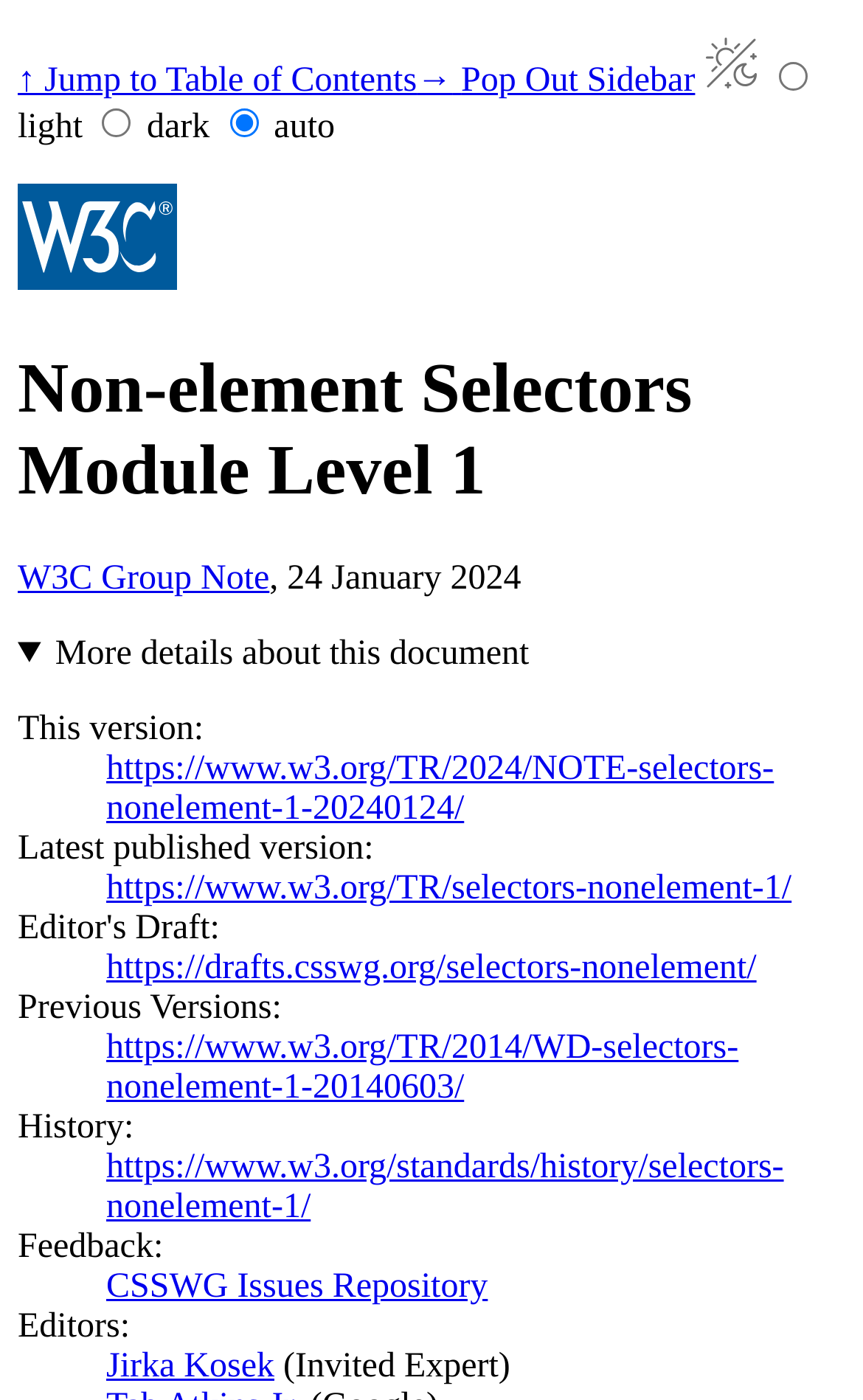Identify the coordinates of the bounding box for the element that must be clicked to accomplish the instruction: "Expand More details about this document".

[0.021, 0.453, 0.979, 0.482]